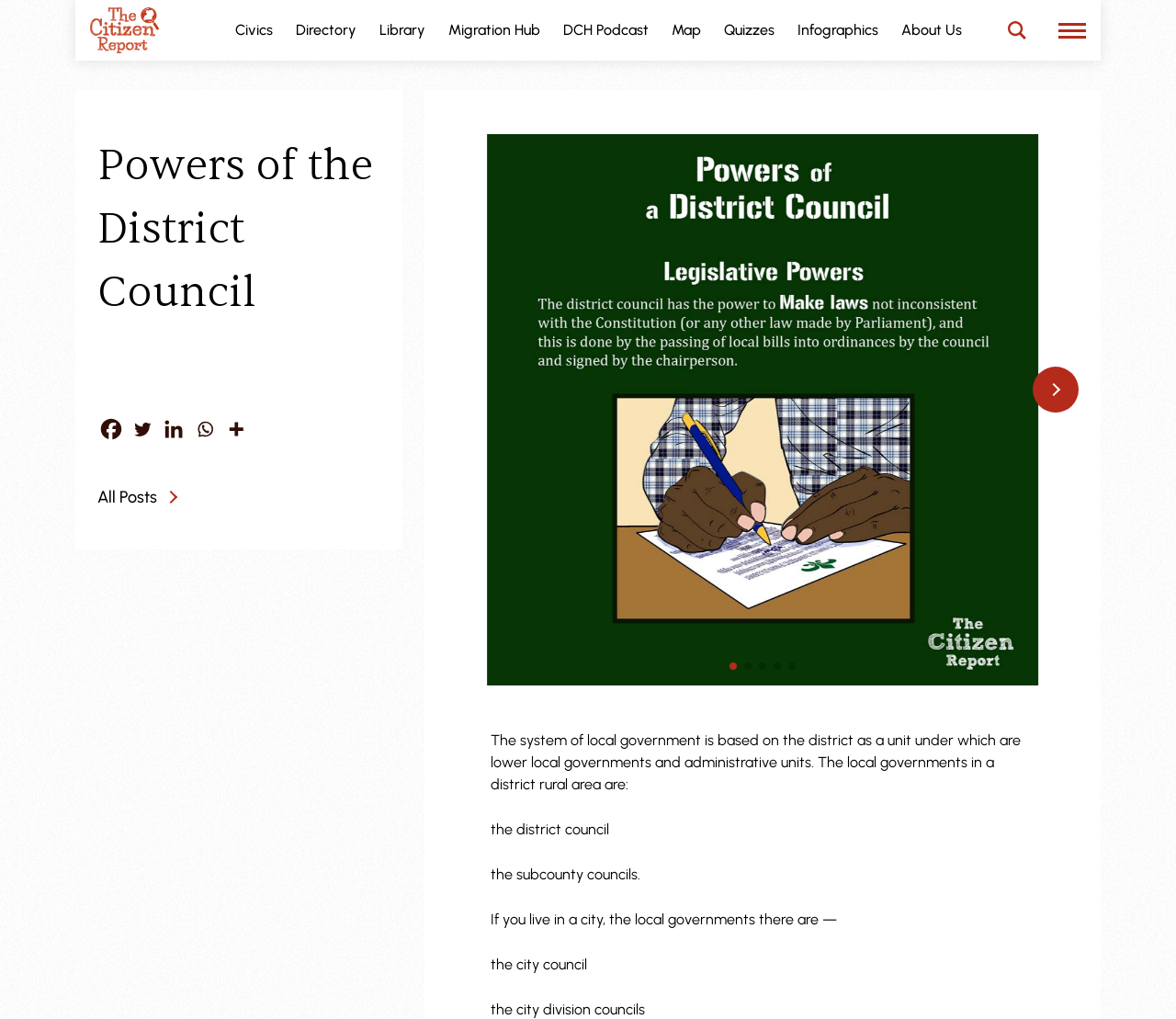What is the main function of the district council?
Refer to the image and give a detailed answer to the question.

I analyzed the content of the webpage and found that the district council is responsible for governing the local area, including the rural area and the city. It is the unit under which are lower local governments and administrative units.